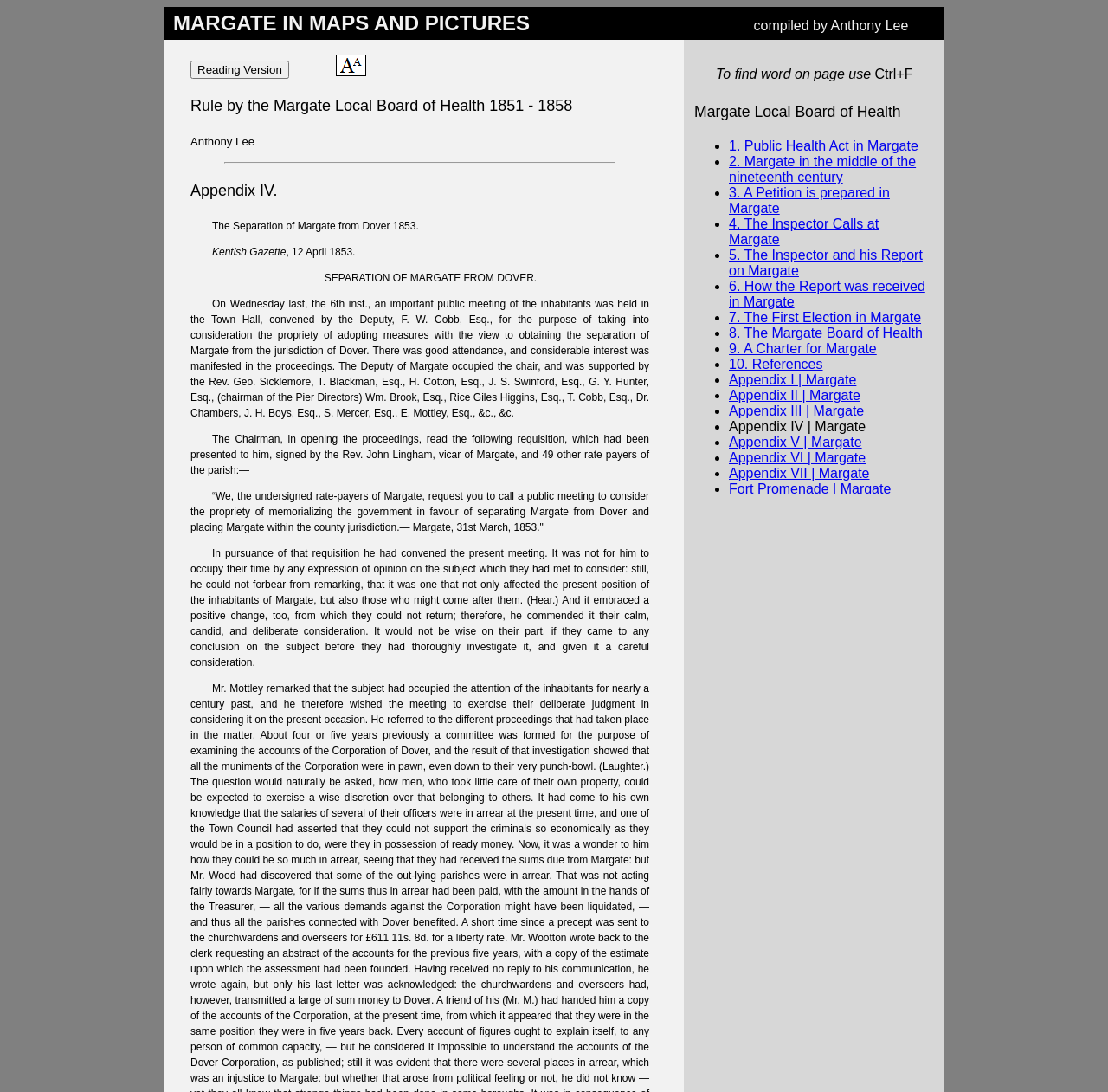Locate the UI element described as follows: "https://hdl.handle.net/11250/2833627". Return the bounding box coordinates as four float numbers between 0 and 1 in the order [left, top, right, bottom].

None